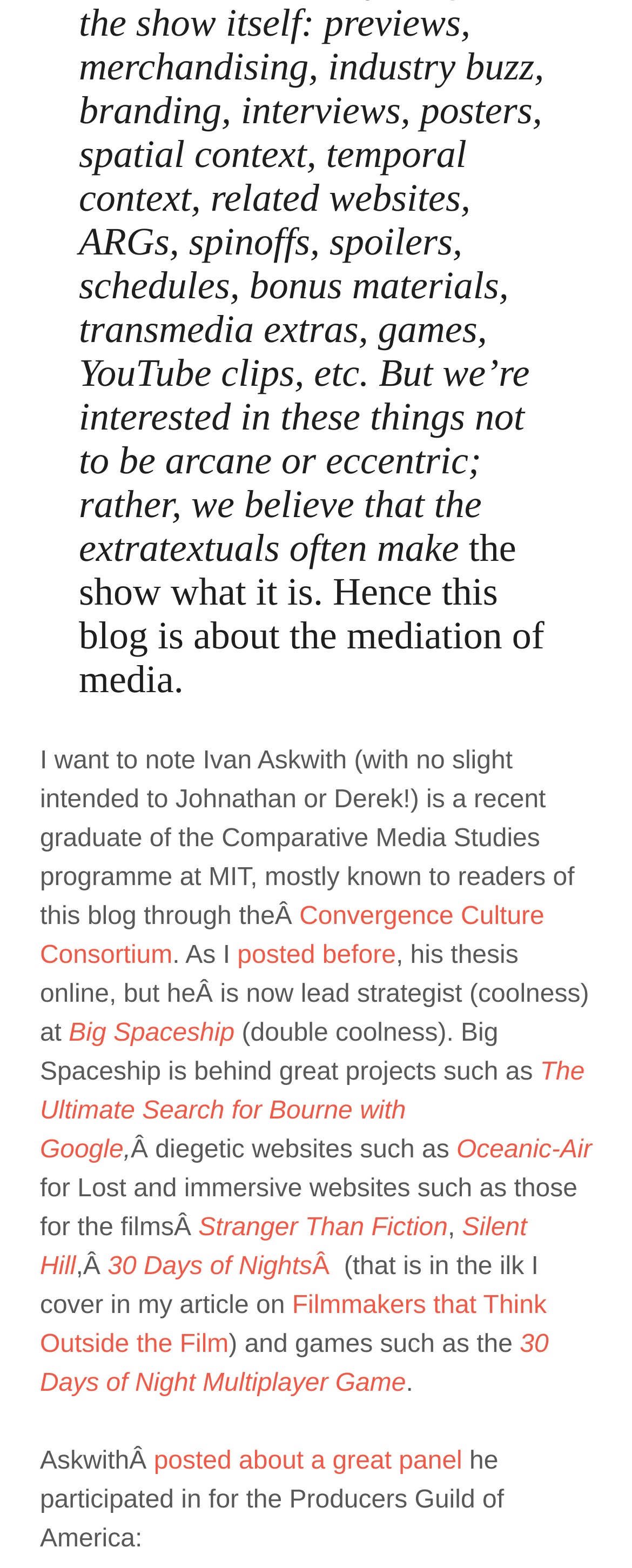Please identify the bounding box coordinates of the element's region that needs to be clicked to fulfill the following instruction: "click Convergence Culture Consortium". The bounding box coordinates should consist of four float numbers between 0 and 1, i.e., [left, top, right, bottom].

[0.063, 0.576, 0.861, 0.618]